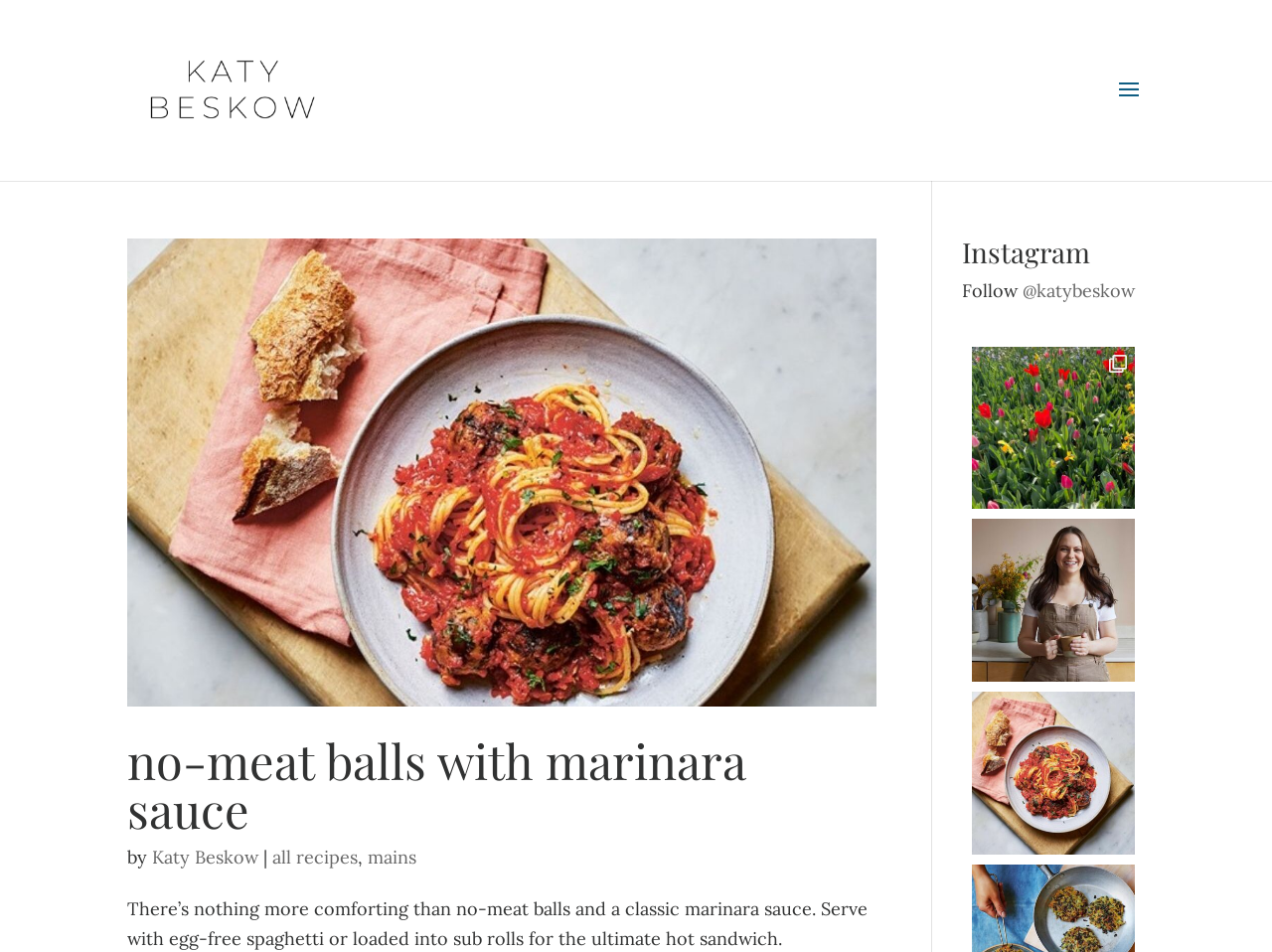Determine the bounding box coordinates for the UI element with the following description: "no-meat balls with marinara sauce". The coordinates should be four float numbers between 0 and 1, represented as [left, top, right, bottom].

[0.1, 0.764, 0.586, 0.883]